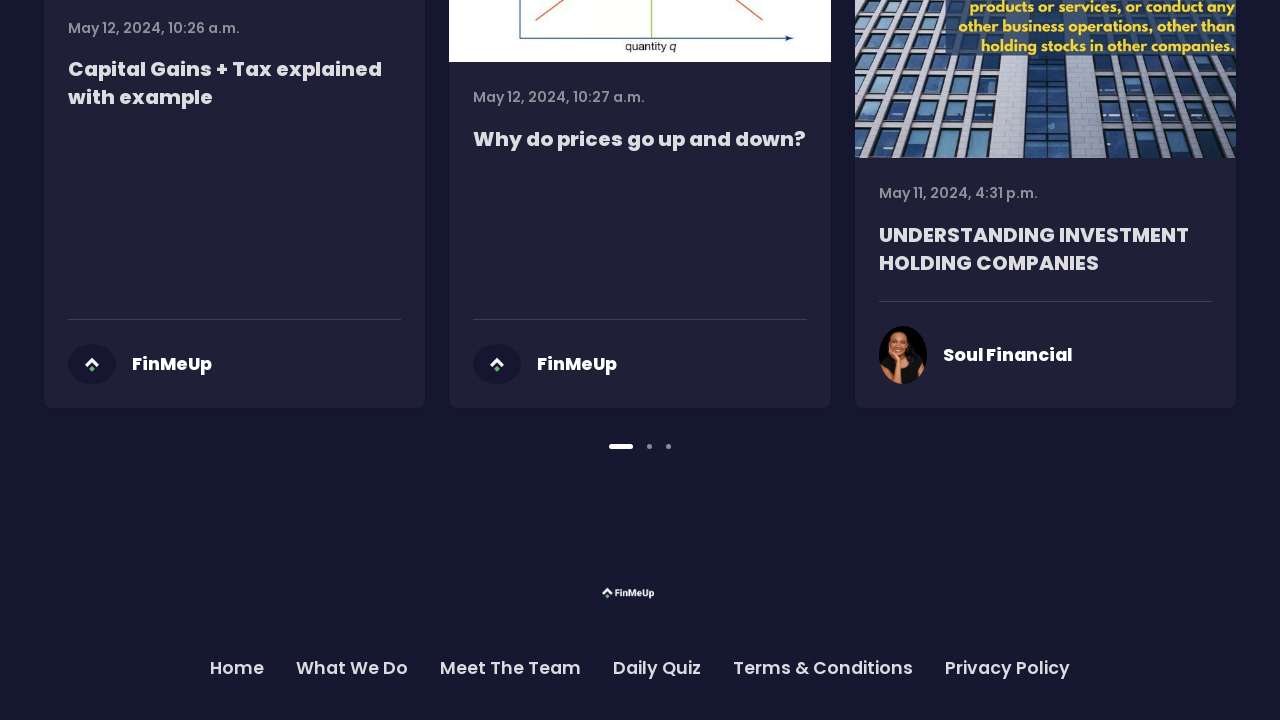Analyze the image and give a detailed response to the question:
What is the name of the company in the third article?

The third article has a link 'Soul Financial Soul Financial' which indicates the name of the company.